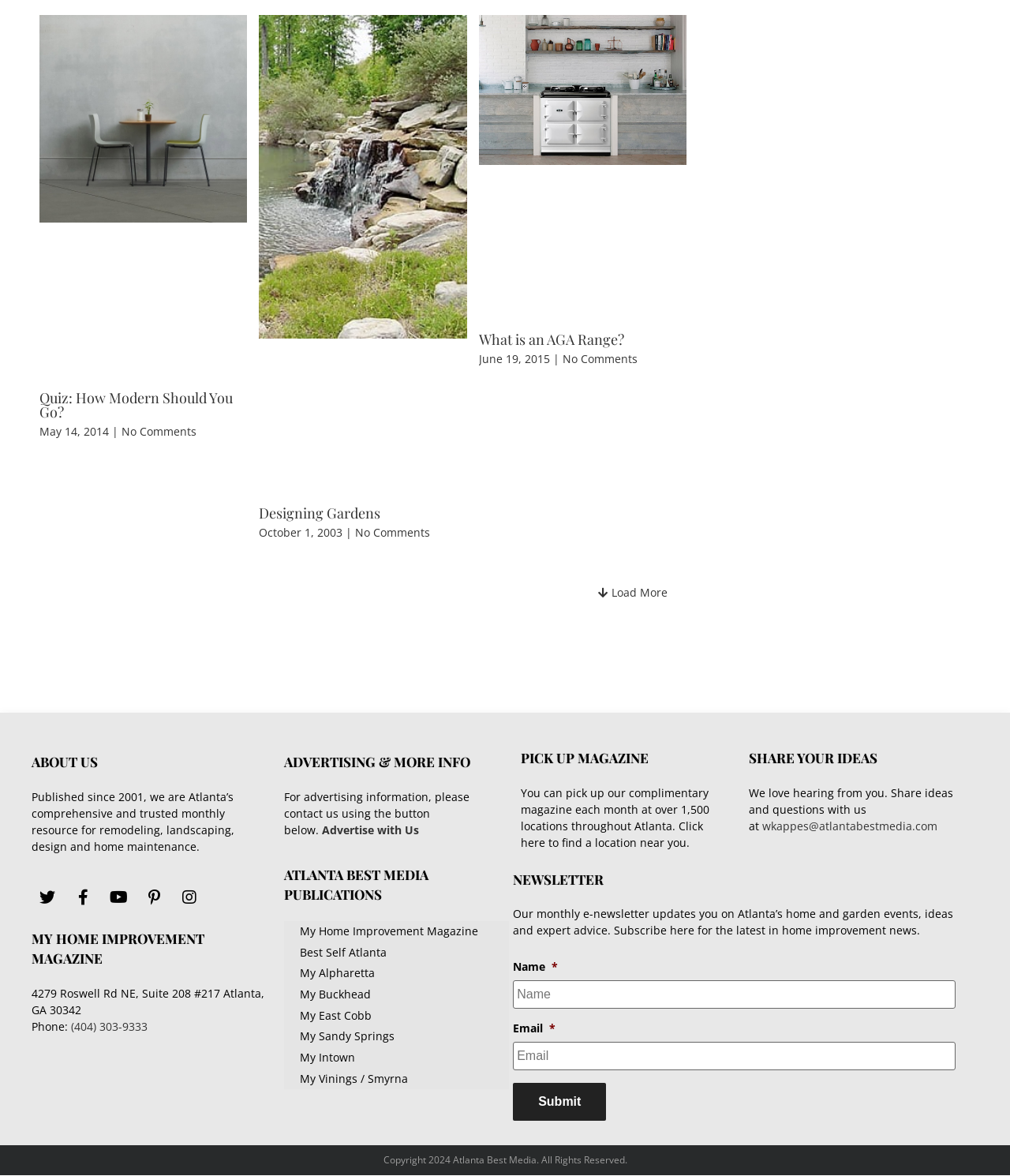Highlight the bounding box coordinates of the element you need to click to perform the following instruction: "Click the 'Twitter' link."

[0.031, 0.75, 0.062, 0.776]